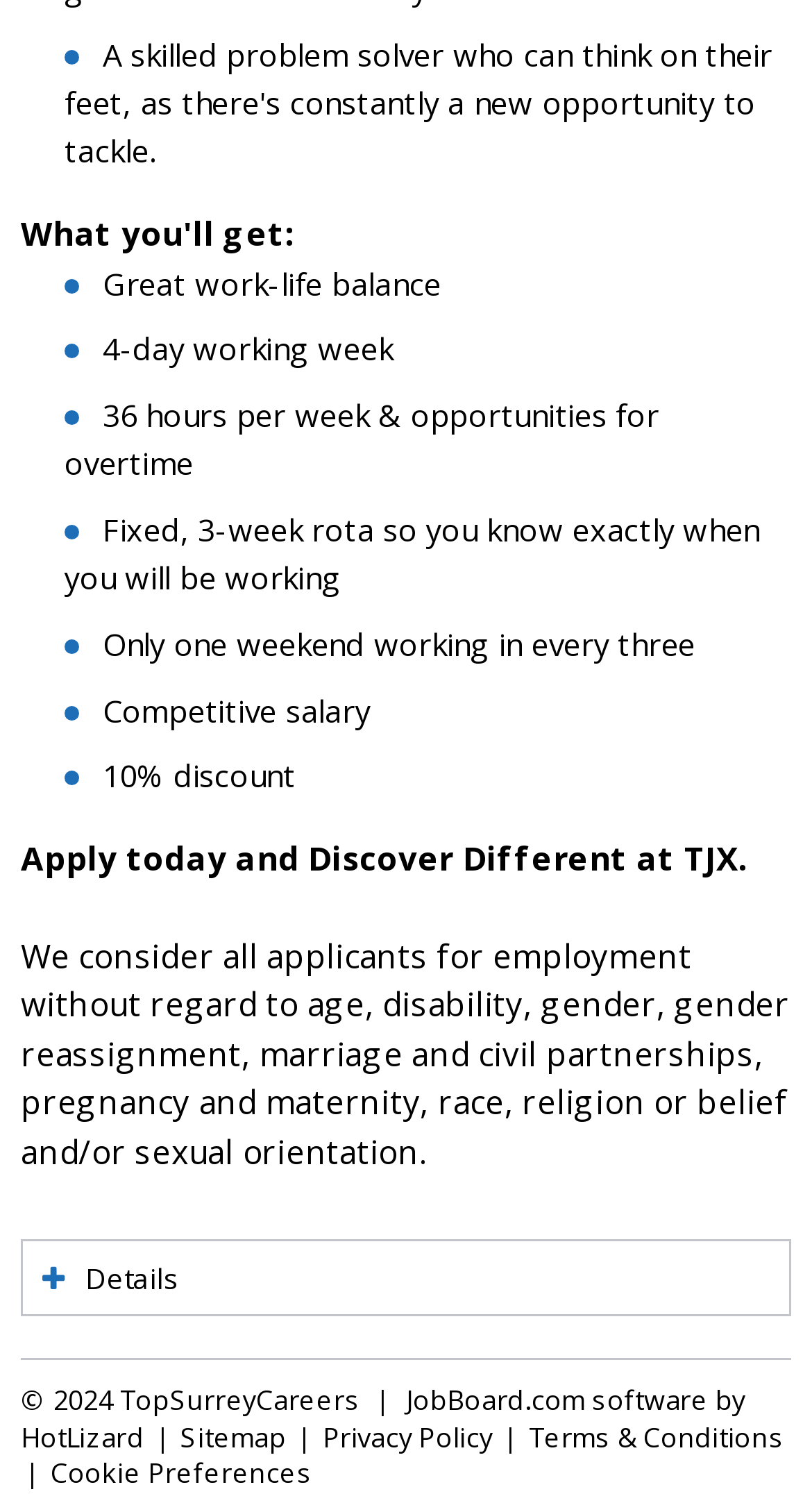Please give a one-word or short phrase response to the following question: 
What is the discount offered?

10% discount